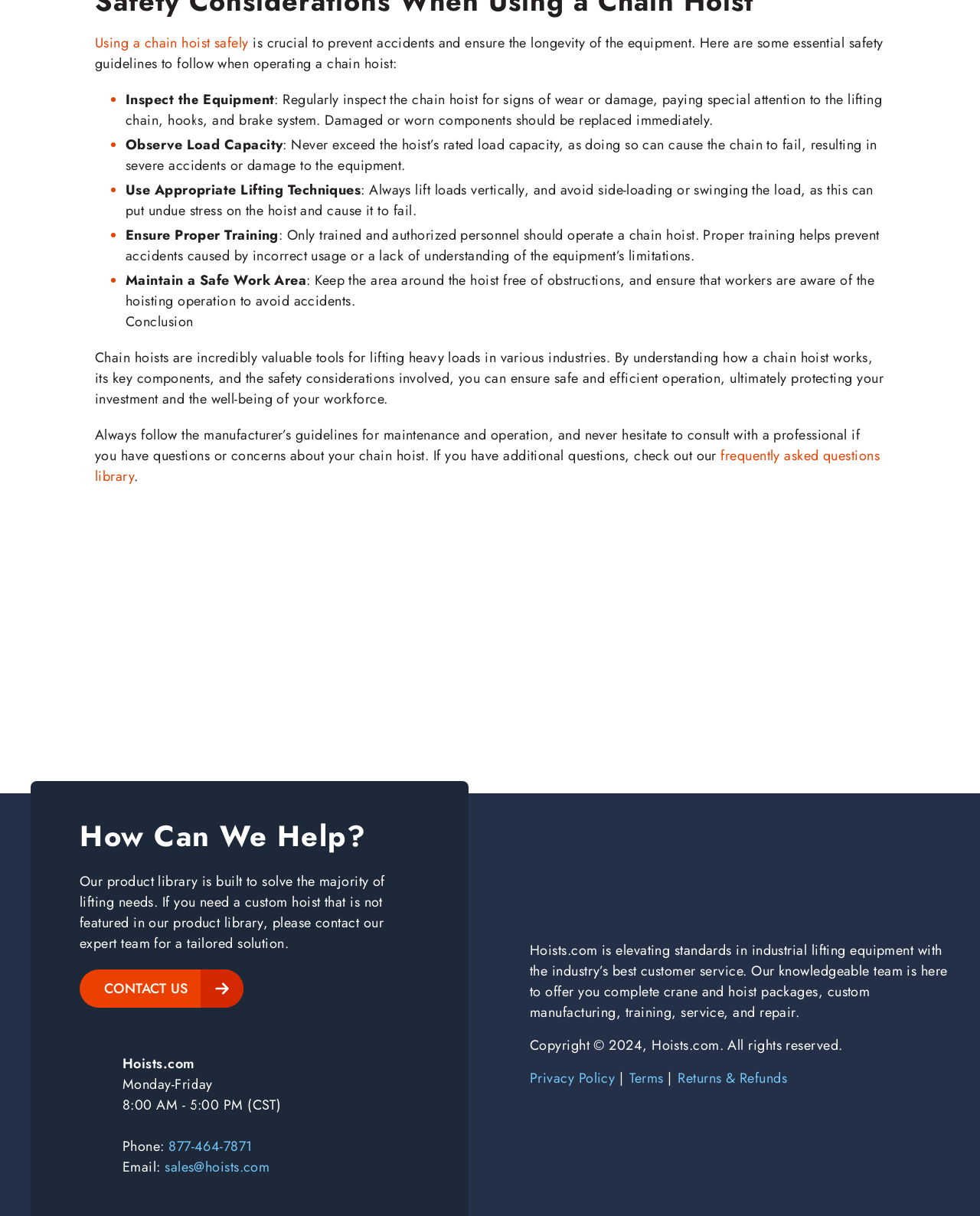Provide the bounding box coordinates for the area that should be clicked to complete the instruction: "Email sales@hoists.com".

[0.168, 0.952, 0.275, 0.968]